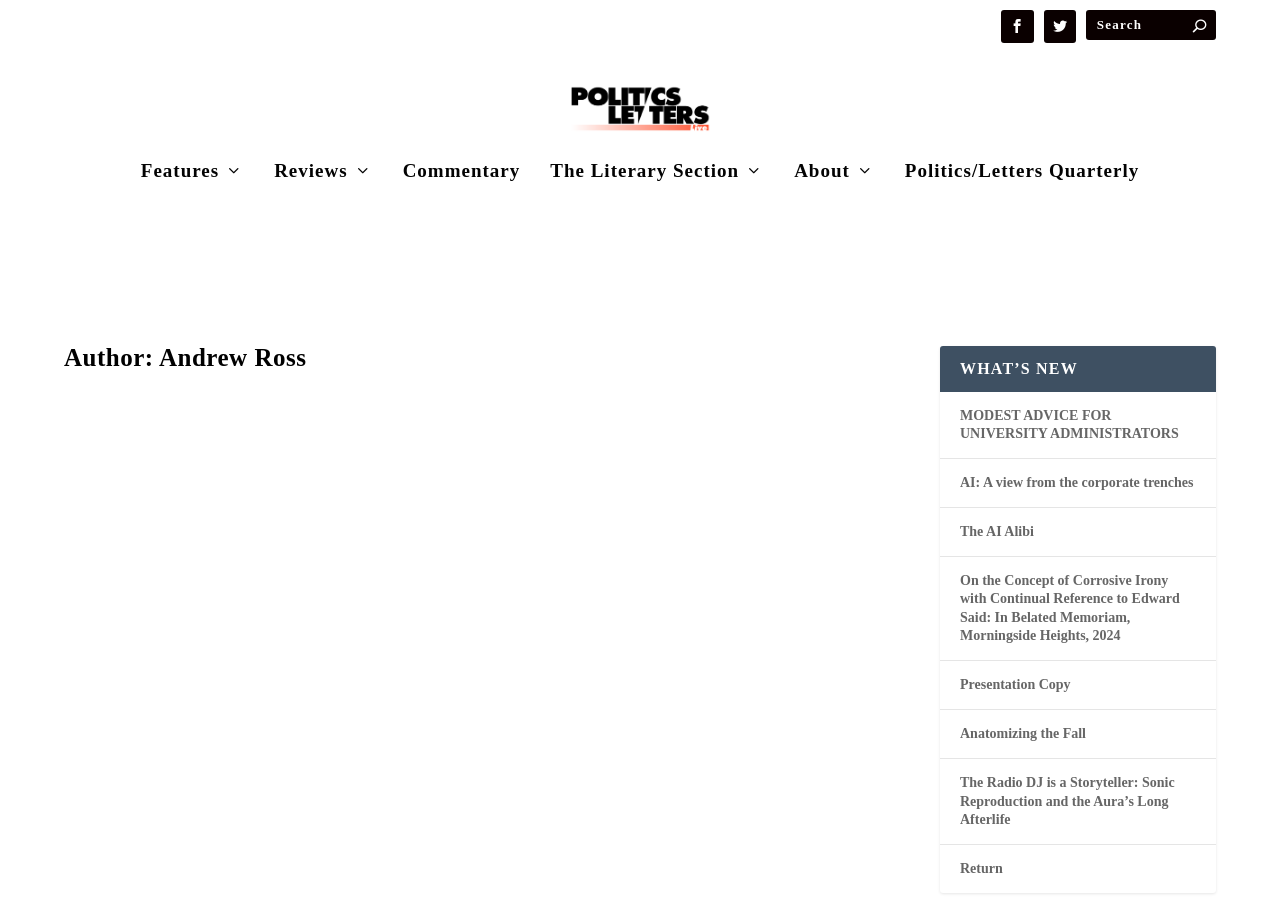Please reply to the following question with a single word or a short phrase:
What is the category of the article 'Stanley Aronowitz and Cultural Studies'?

Commentary